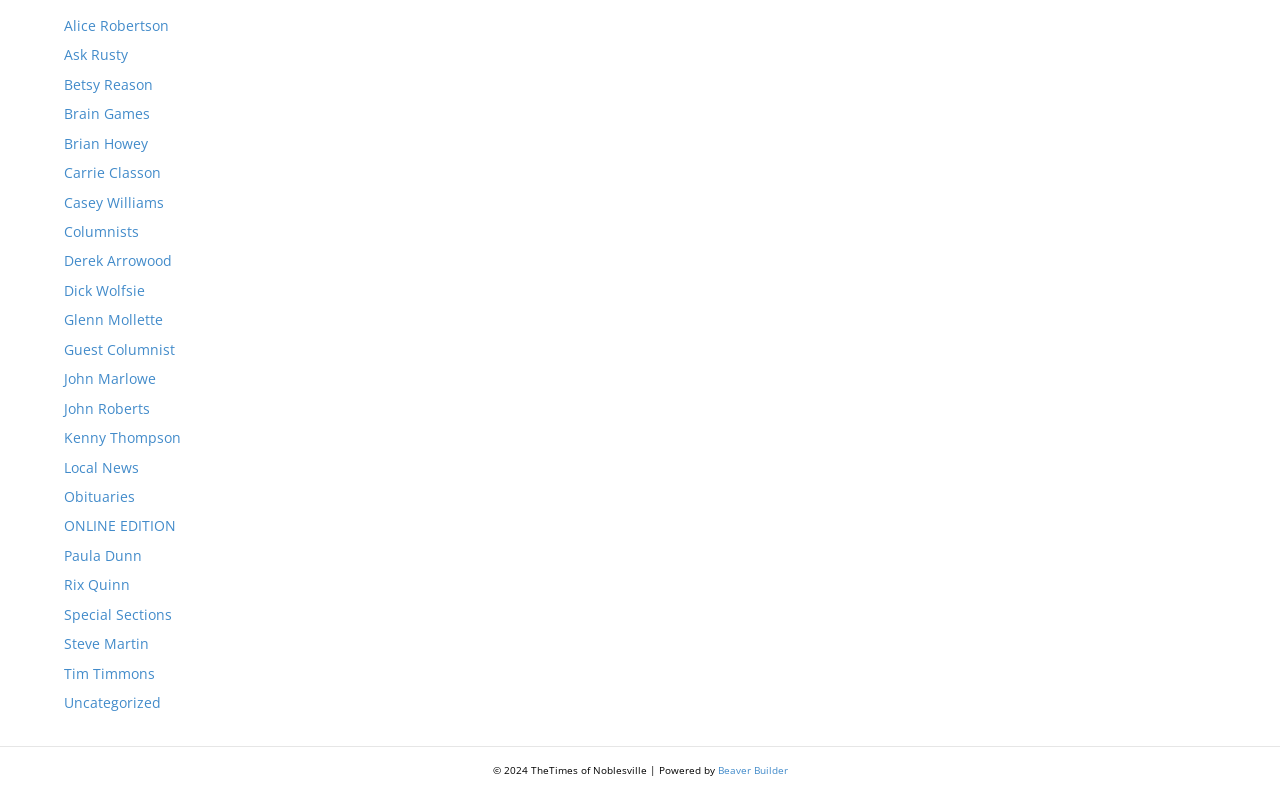Return the bounding box coordinates of the UI element that corresponds to this description: "October 2023". The coordinates must be given as four float numbers in the range of 0 and 1, [left, top, right, bottom].

[0.062, 0.218, 0.15, 0.248]